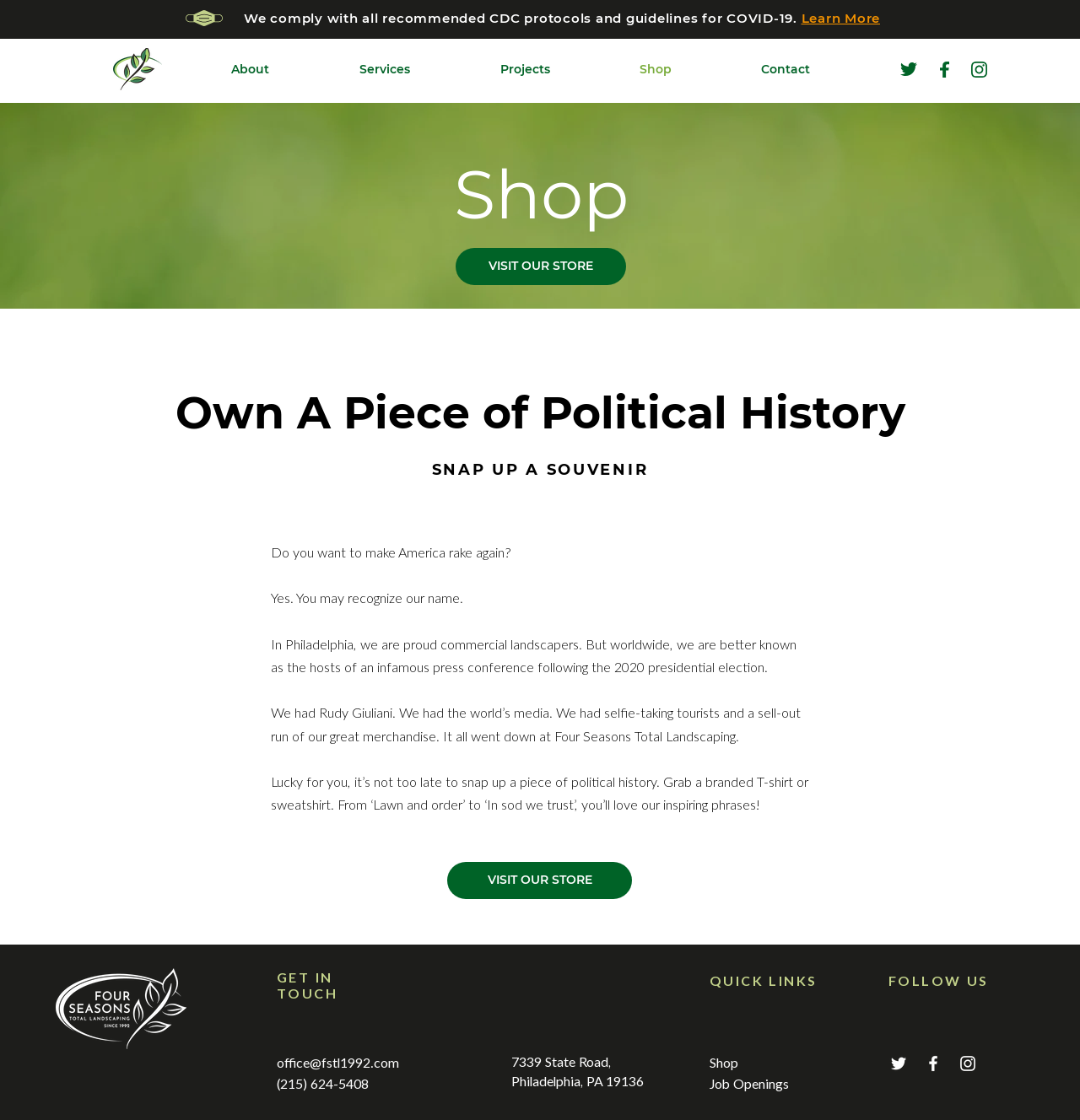Determine the bounding box coordinates of the region that needs to be clicked to achieve the task: "Visit the shop".

[0.551, 0.043, 0.663, 0.081]